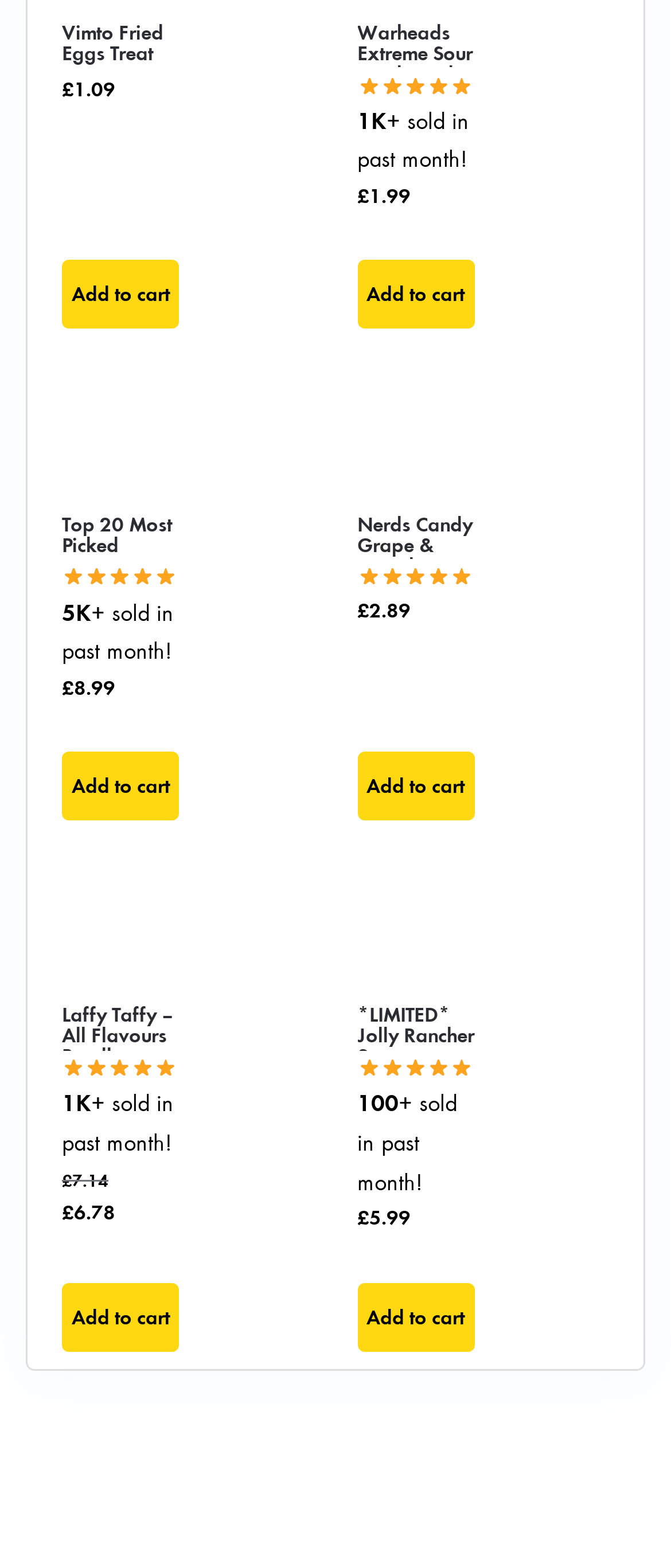How many people have rated Top 20 Most Picked Sweets?
Give a comprehensive and detailed explanation for the question.

The rating of Top 20 Most Picked Sweets is indicated by the text '5K+' which means it has over 5,000 ratings, and it is also shown as a 5-star rating image.